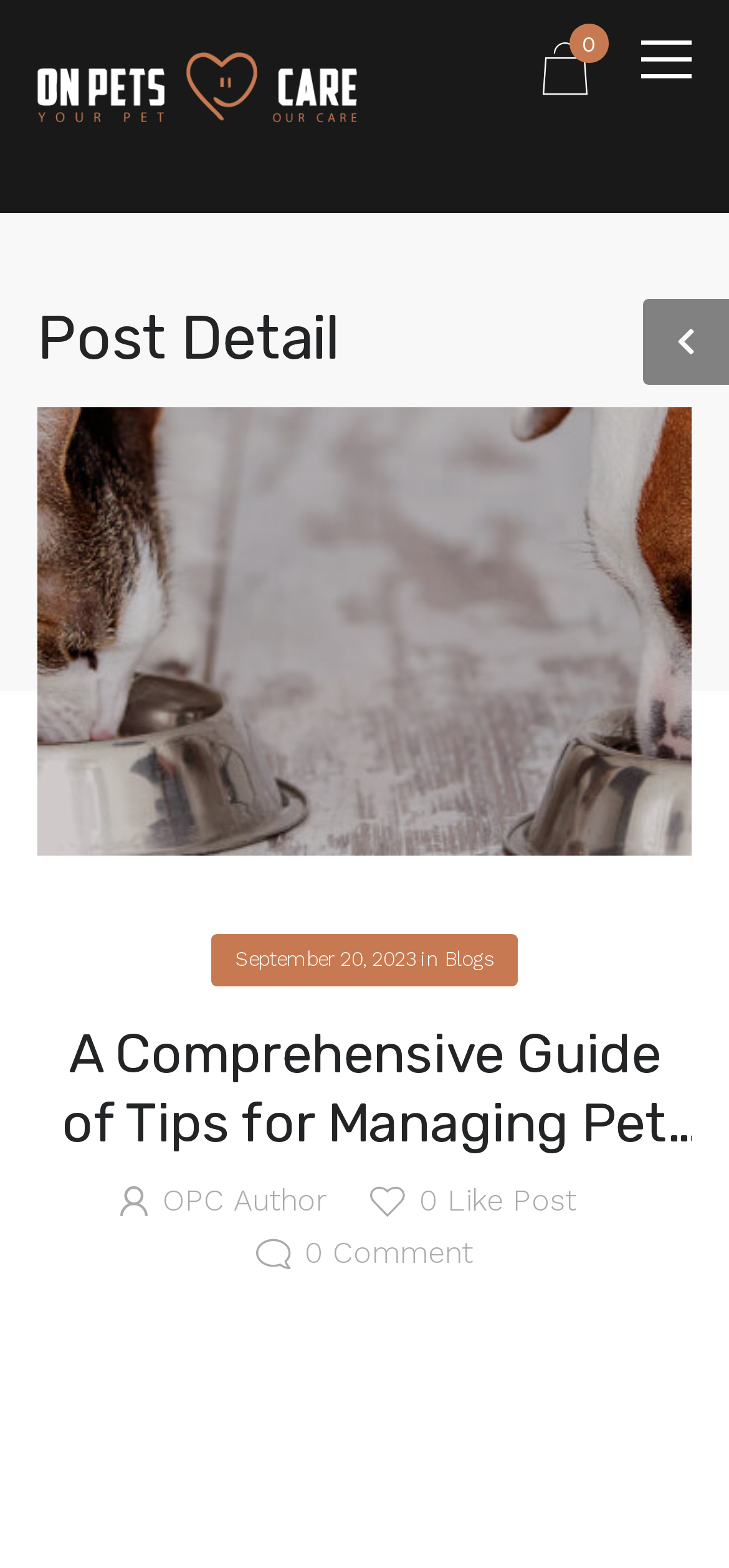Provide the bounding box coordinates of the area you need to click to execute the following instruction: "Read post detail".

[0.051, 0.193, 0.467, 0.239]